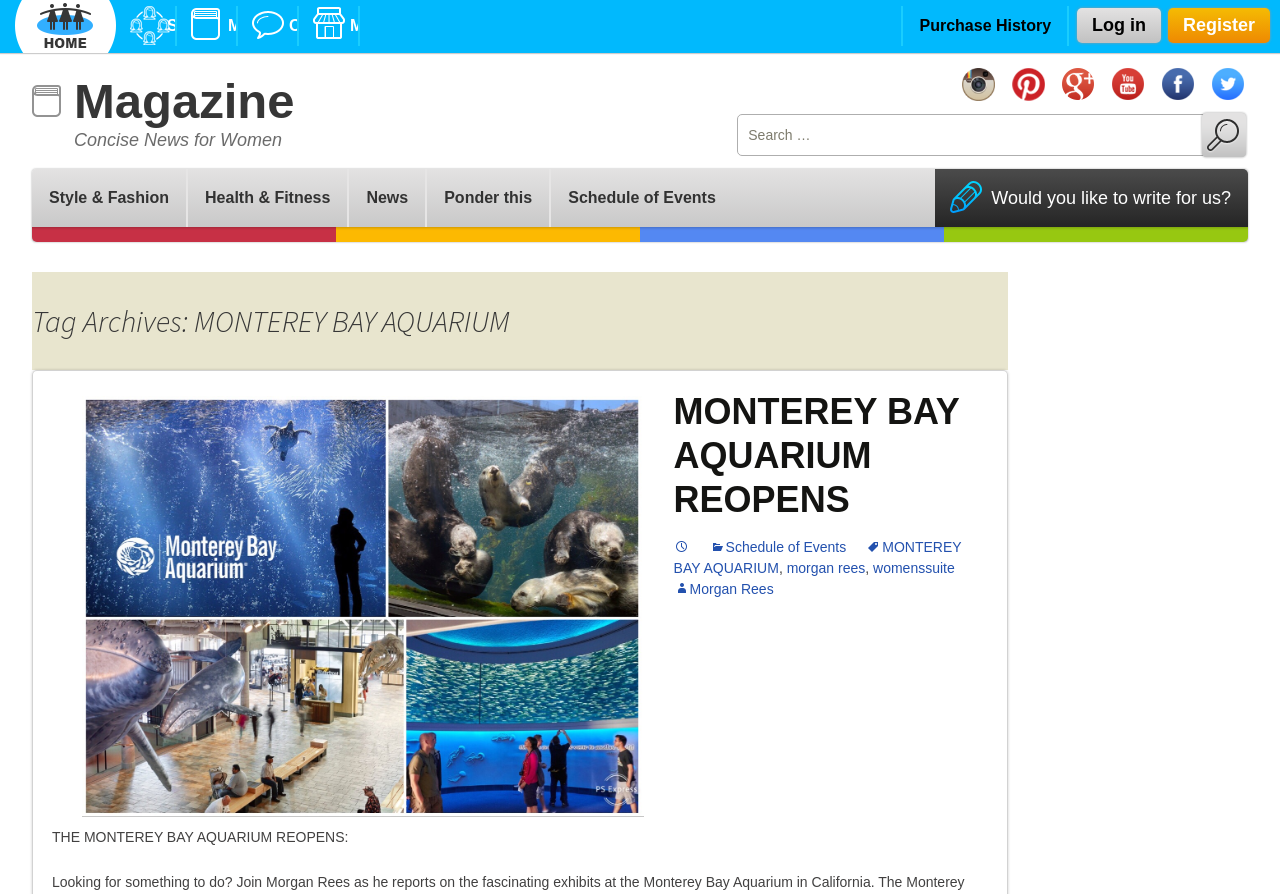Determine the bounding box of the UI component based on this description: "Marketplace". The bounding box coordinates should be four float values between 0 and 1, i.e., [left, top, right, bottom].

[0.242, 0.007, 0.281, 0.051]